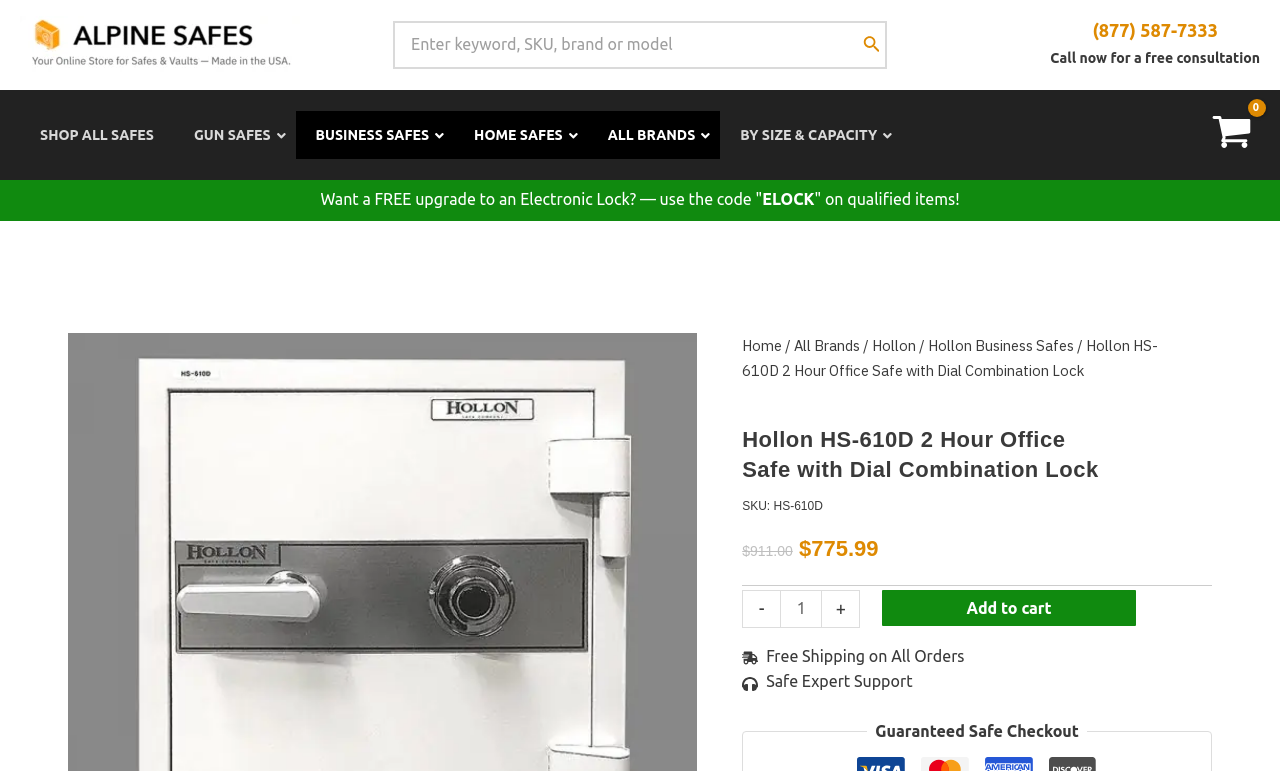Please provide a one-word or short phrase answer to the question:
What type of lock does the safe have?

Dial combination lock